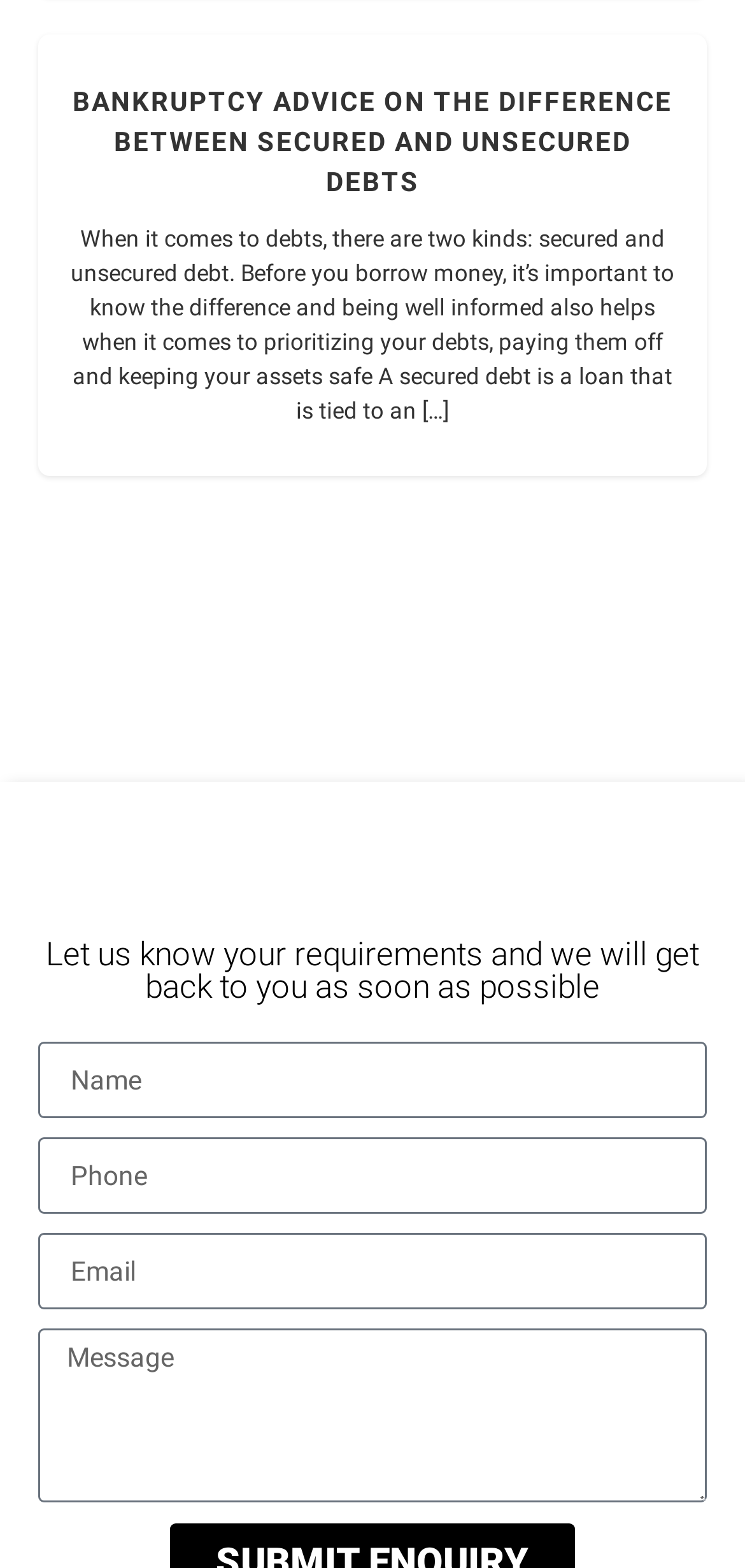Analyze the image and answer the question with as much detail as possible: 
What type of debt is tied to an asset?

I determined the answer by reading the text in the article, which states 'A secured debt is a loan that is tied to an asset…'. This suggests that secured debt is a type of debt that is linked to a specific asset.